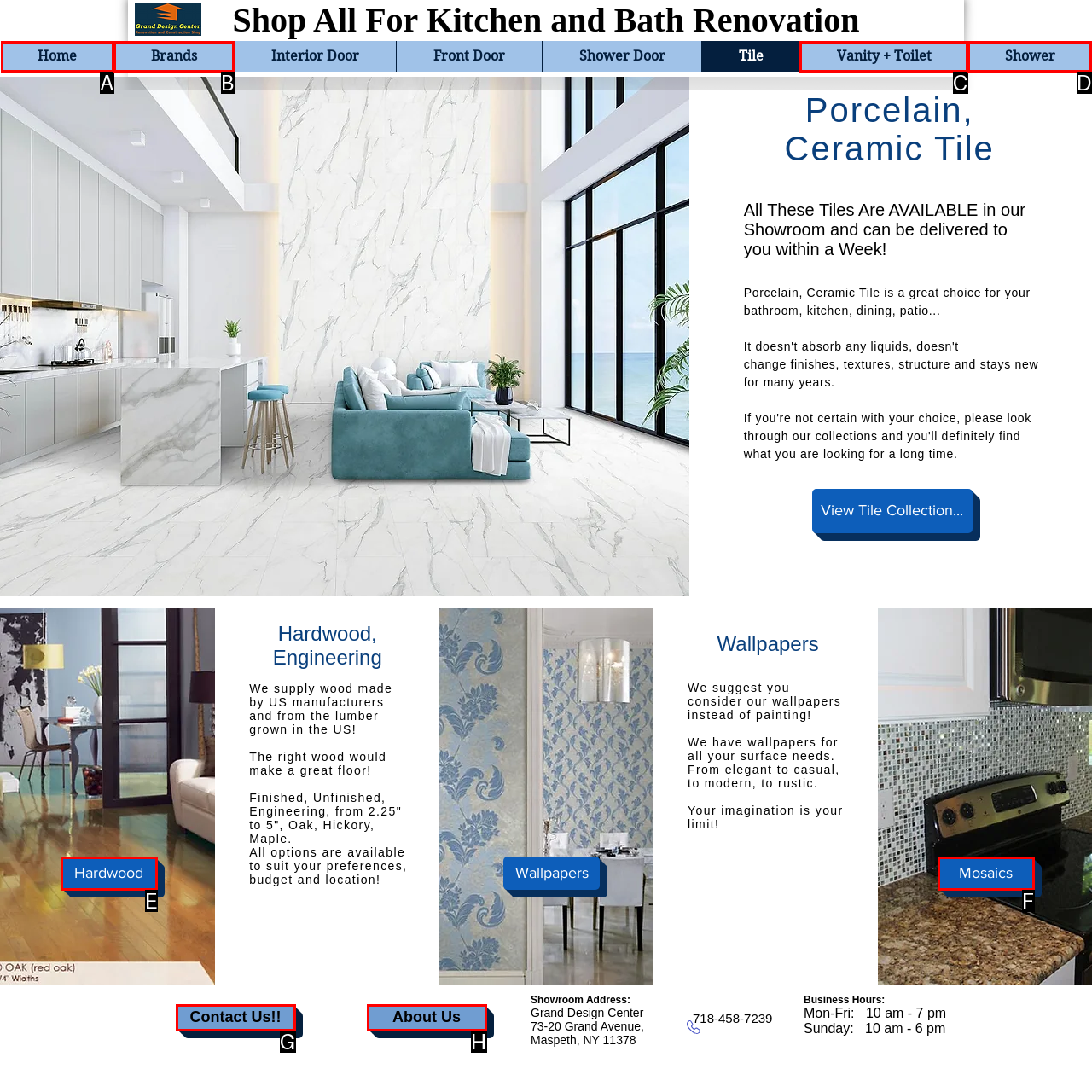Determine which UI element matches this description: Hardwood
Reply with the appropriate option's letter.

E